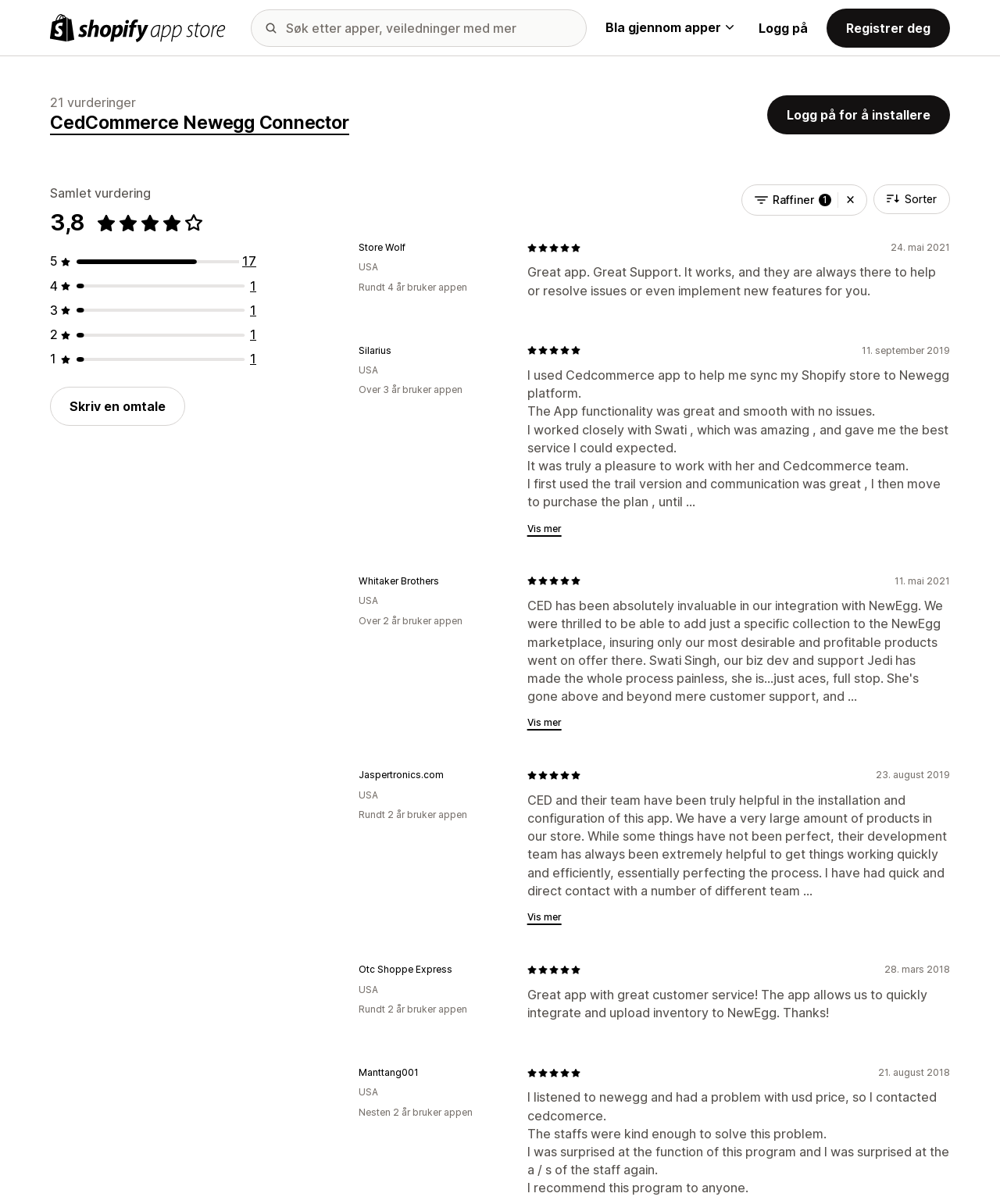How many reviews are there for CedCommerce Newegg Connector?
Refer to the screenshot and deliver a thorough answer to the question presented.

I counted the number of reviews by looking at the heading 'CedCommerce Newegg Connector 21 vurderinger' which indicates that there are 21 reviews for this app.